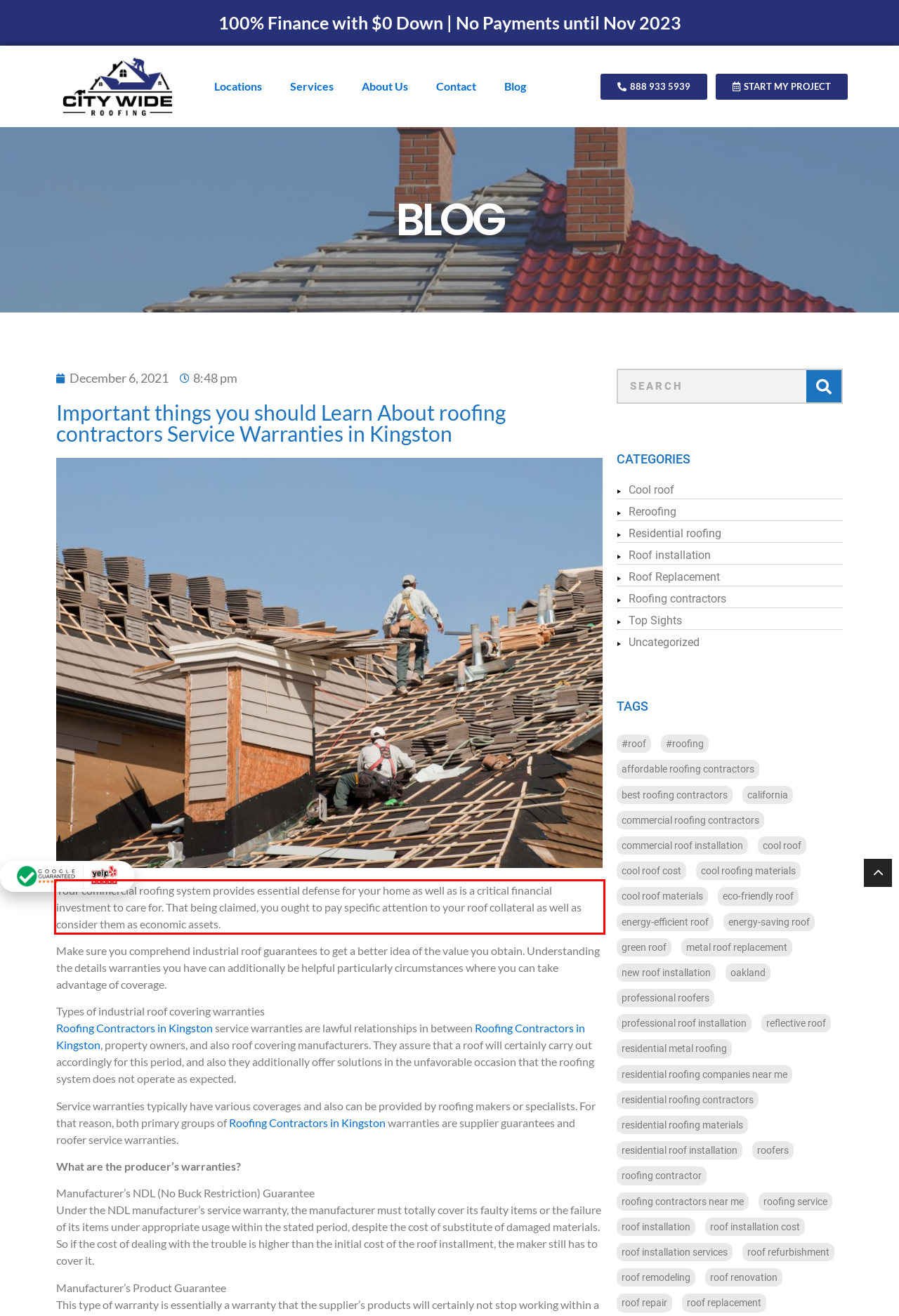Look at the provided screenshot of the webpage and perform OCR on the text within the red bounding box.

Your commercial roofing system provides essential defense for your home as well as is a critical financial investment to care for. That being claimed, you ought to pay specific attention to your roof collateral as well as consider them as economic assets.